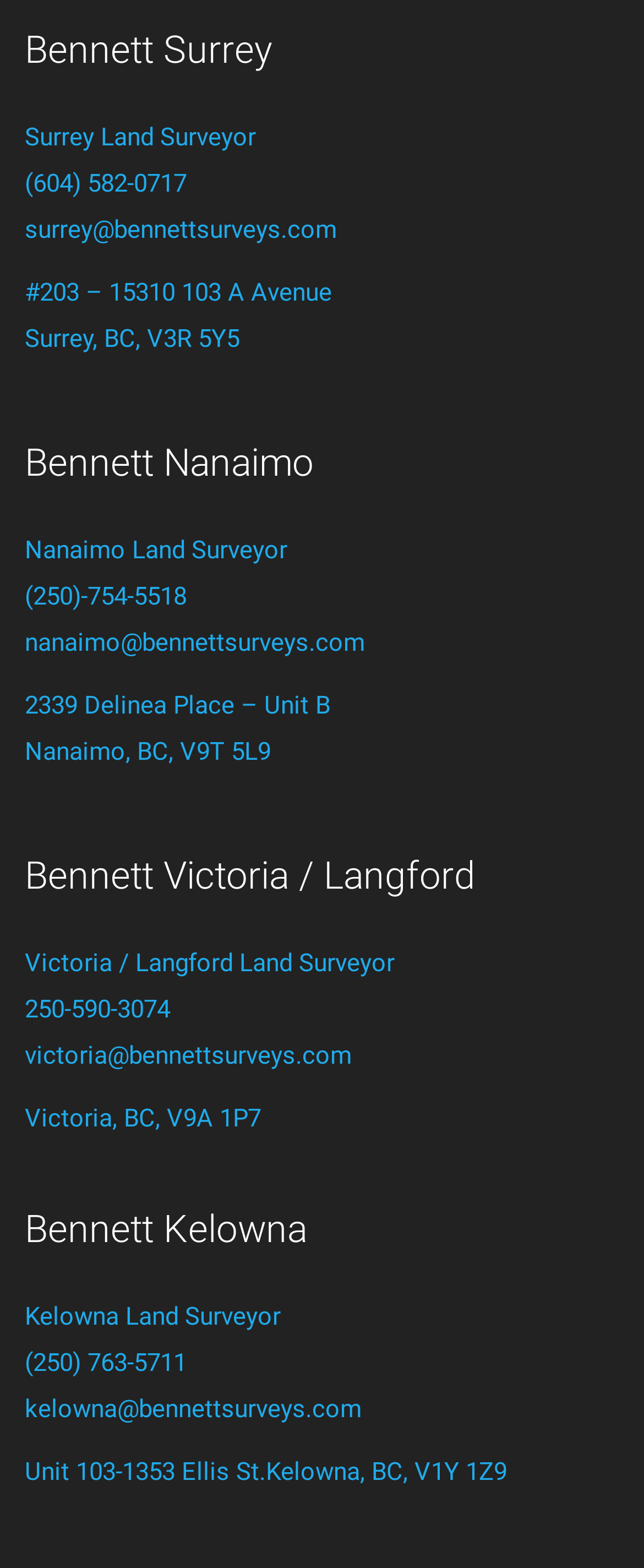Can you give a comprehensive explanation to the question given the content of the image?
What is the email address for the Nanaimo location?

I found the email address for the Nanaimo location by examining the link with the text 'nanaimo@bennettsurveys.com' under the 'Bennett Nanaimo' heading.